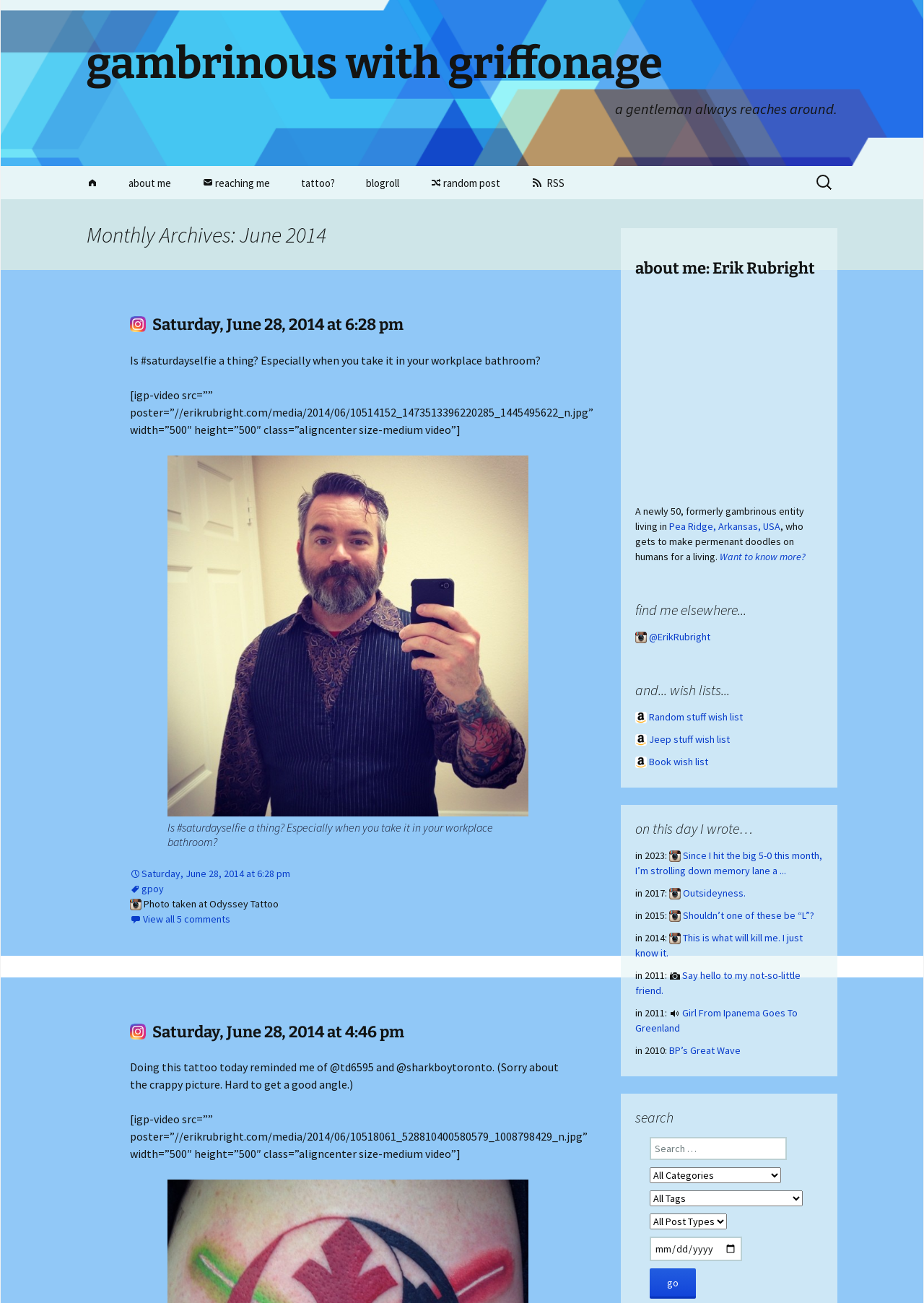Determine the bounding box of the UI element mentioned here: "View all 5 comments". The coordinates must be in the format [left, top, right, bottom] with values ranging from 0 to 1.

[0.141, 0.7, 0.249, 0.71]